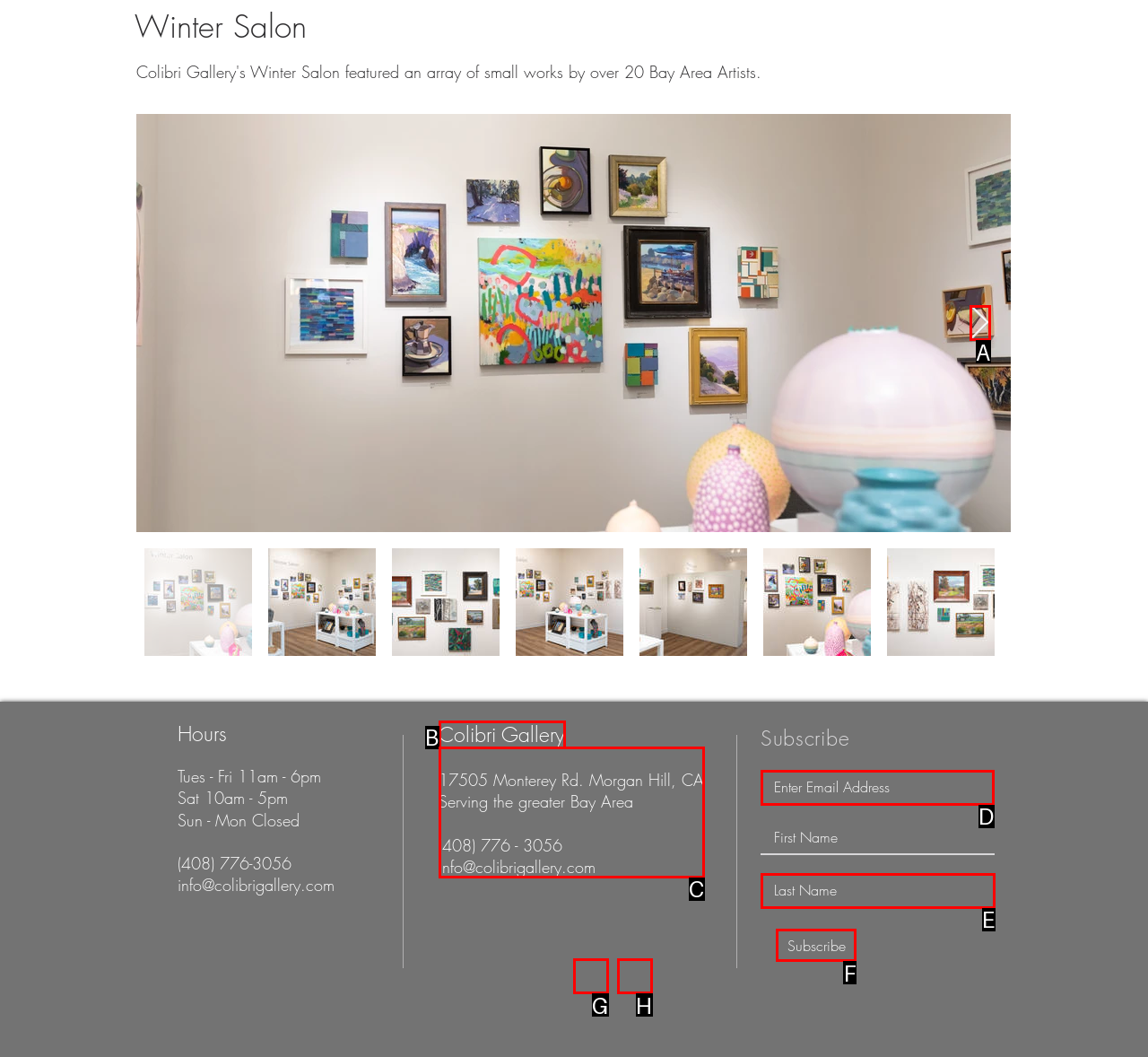Select the appropriate bounding box to fulfill the task: Click the 'Subscribe' button Respond with the corresponding letter from the choices provided.

F